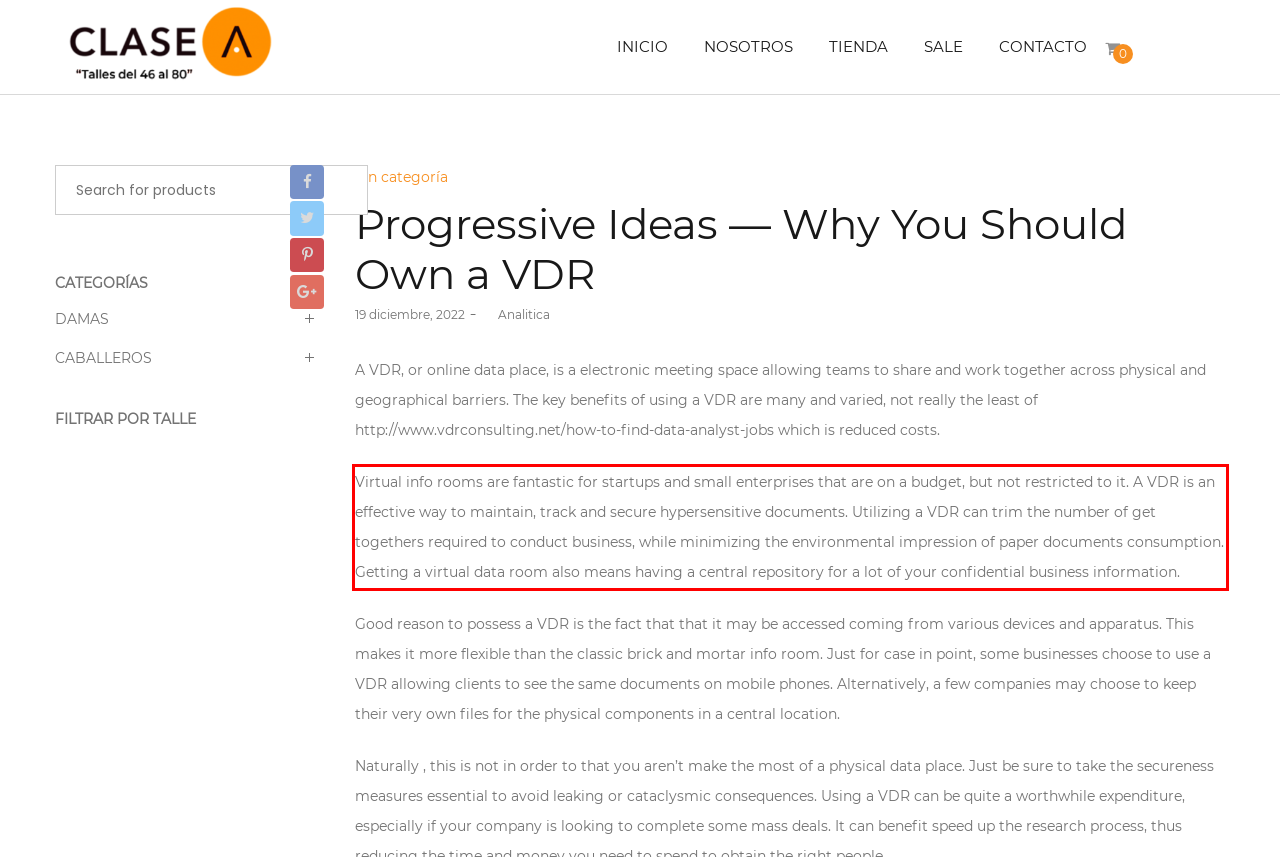Given a webpage screenshot with a red bounding box, perform OCR to read and deliver the text enclosed by the red bounding box.

Virtual info rooms are fantastic for startups and small enterprises that are on a budget, but not restricted to it. A VDR is an effective way to maintain, track and secure hypersensitive documents. Utilizing a VDR can trim the number of get togethers required to conduct business, while minimizing the environmental impression of paper documents consumption. Getting a virtual data room also means having a central repository for a lot of your confidential business information.